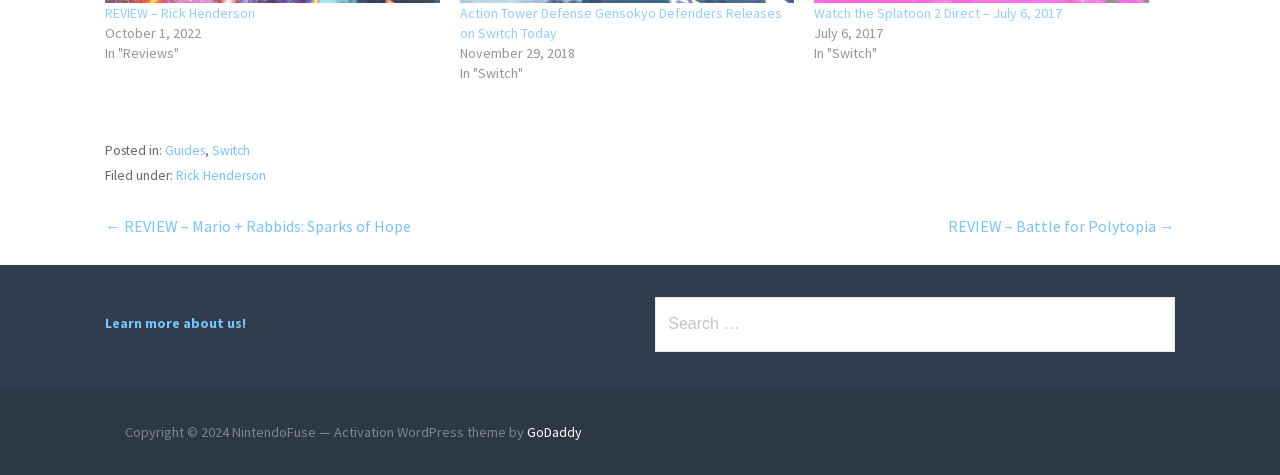Specify the bounding box coordinates of the area that needs to be clicked to achieve the following instruction: "Search for something".

[0.512, 0.625, 0.918, 0.74]